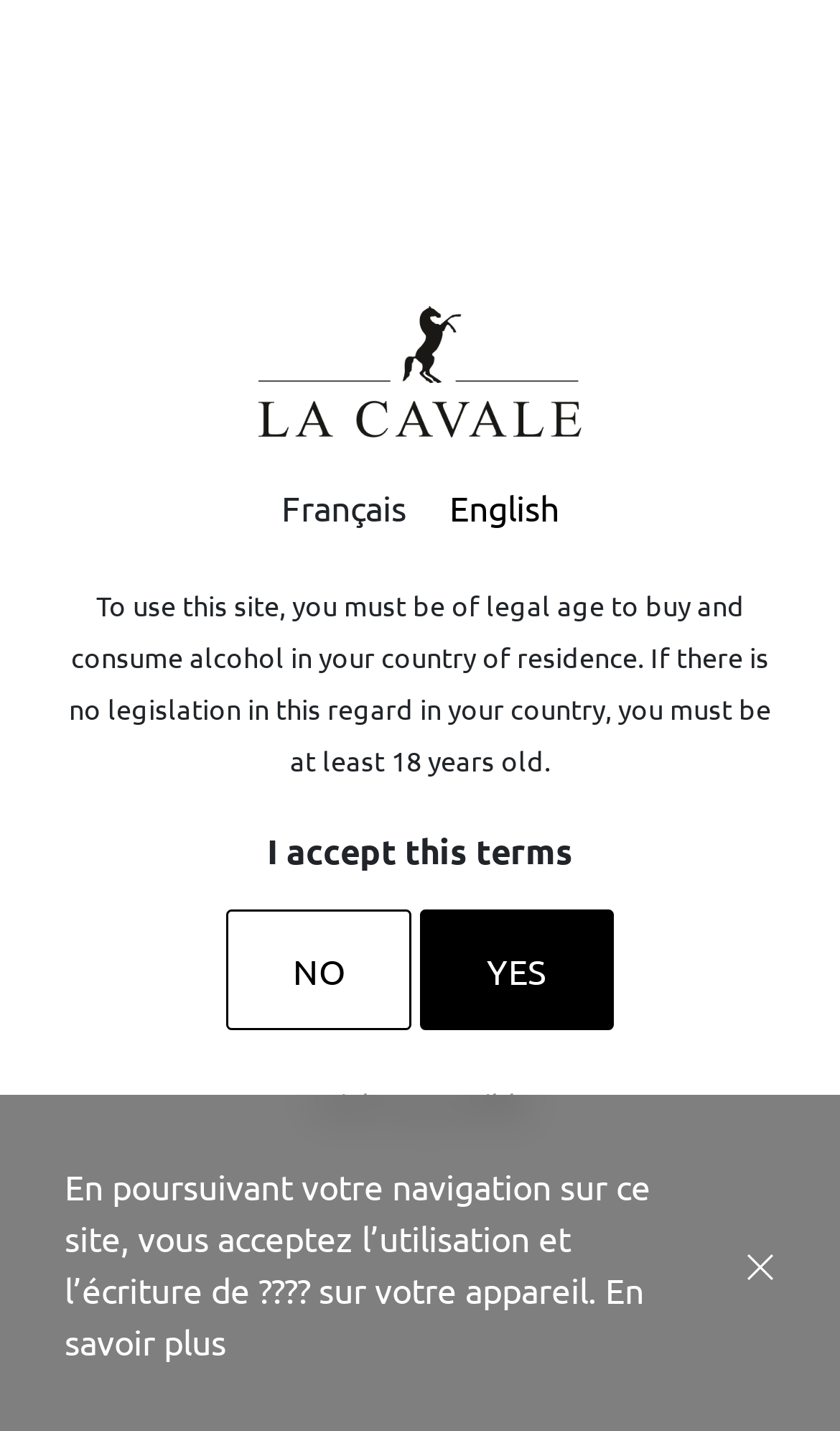Find the bounding box coordinates for the area you need to click to carry out the instruction: "Open the menu". The coordinates should be four float numbers between 0 and 1, indicated as [left, top, right, bottom].

[0.871, 0.026, 0.95, 0.065]